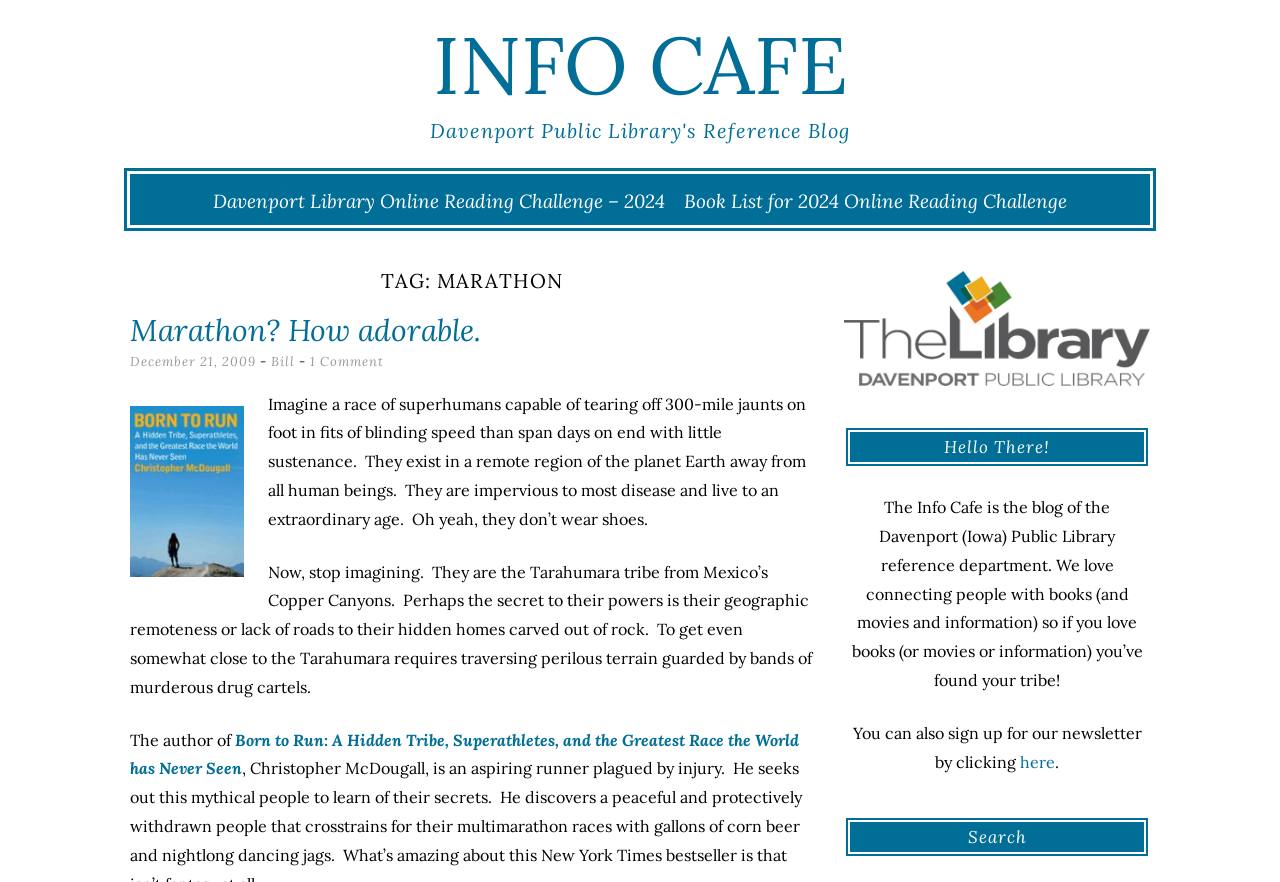Show the bounding box coordinates of the region that should be clicked to follow the instruction: "Click on the 'INFO CAFE' link."

[0.338, 0.016, 0.662, 0.132]